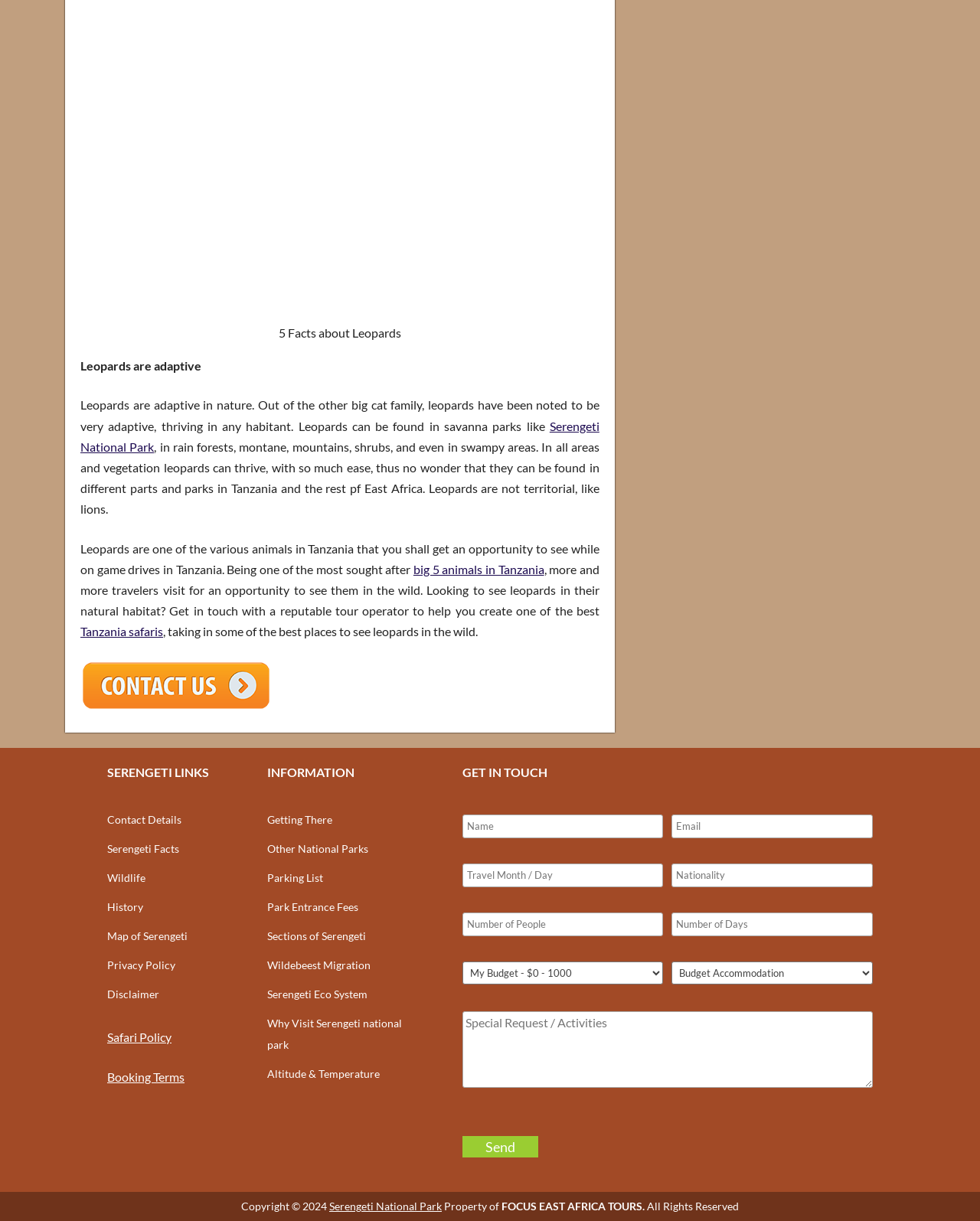Find the bounding box coordinates for the area you need to click to carry out the instruction: "Click on the 'Send' button". The coordinates should be four float numbers between 0 and 1, indicated as [left, top, right, bottom].

[0.471, 0.931, 0.549, 0.948]